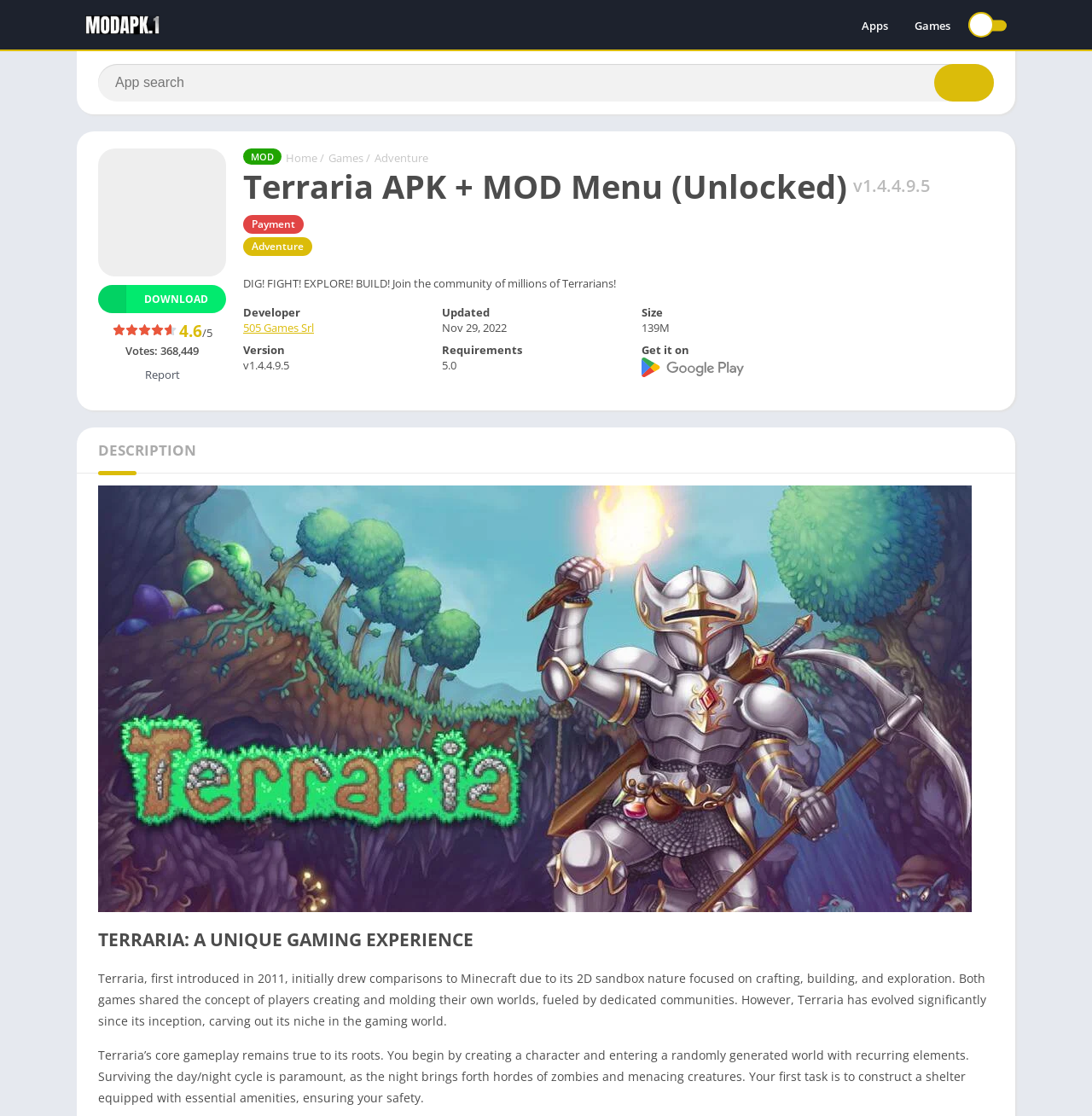Please locate the UI element described by "505 Games Srl" and provide its bounding box coordinates.

[0.223, 0.286, 0.288, 0.3]